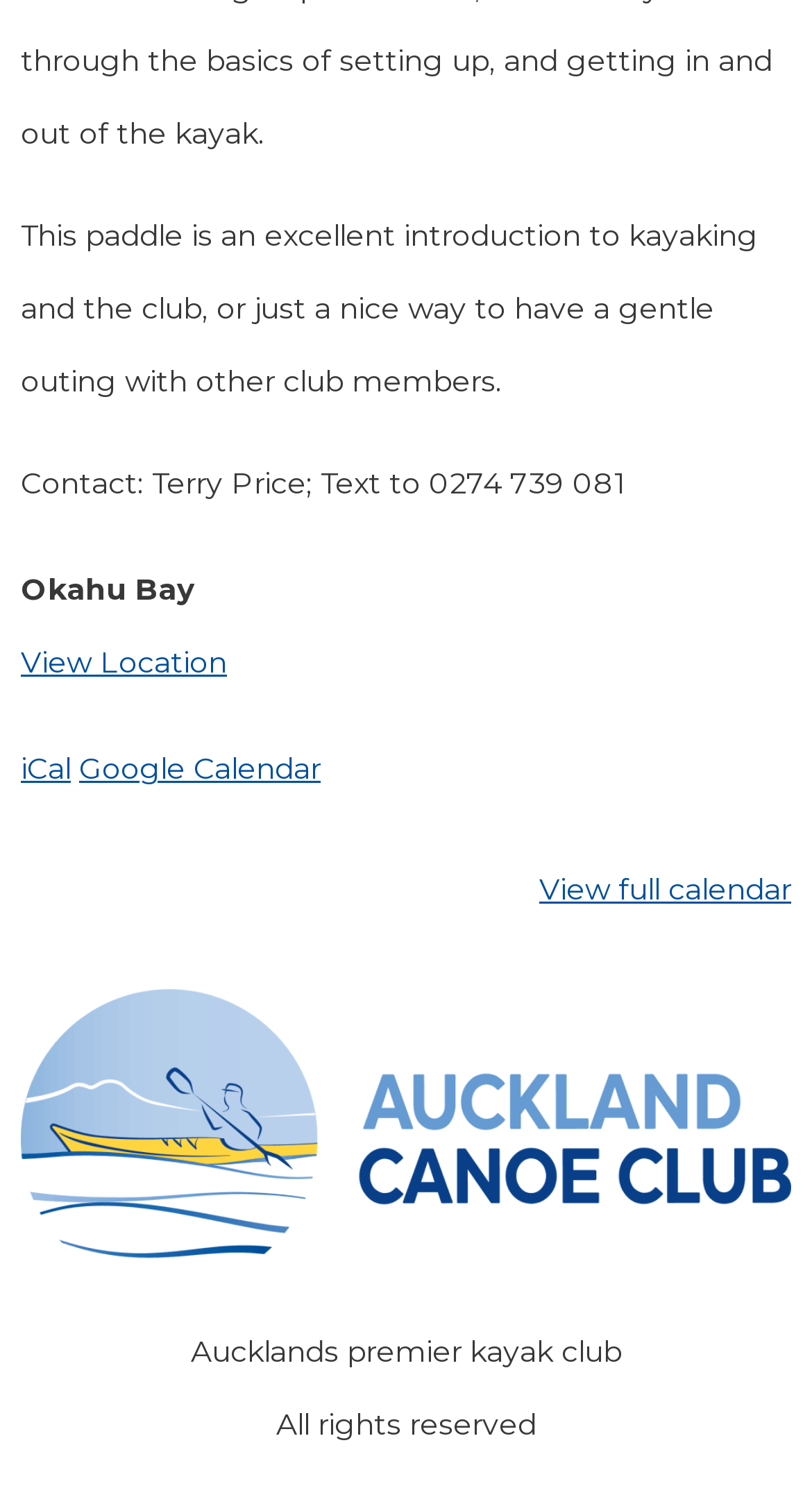Based on the element description: "iCal", identify the bounding box coordinates for this UI element. The coordinates must be four float numbers between 0 and 1, listed as [left, top, right, bottom].

[0.026, 0.502, 0.087, 0.527]